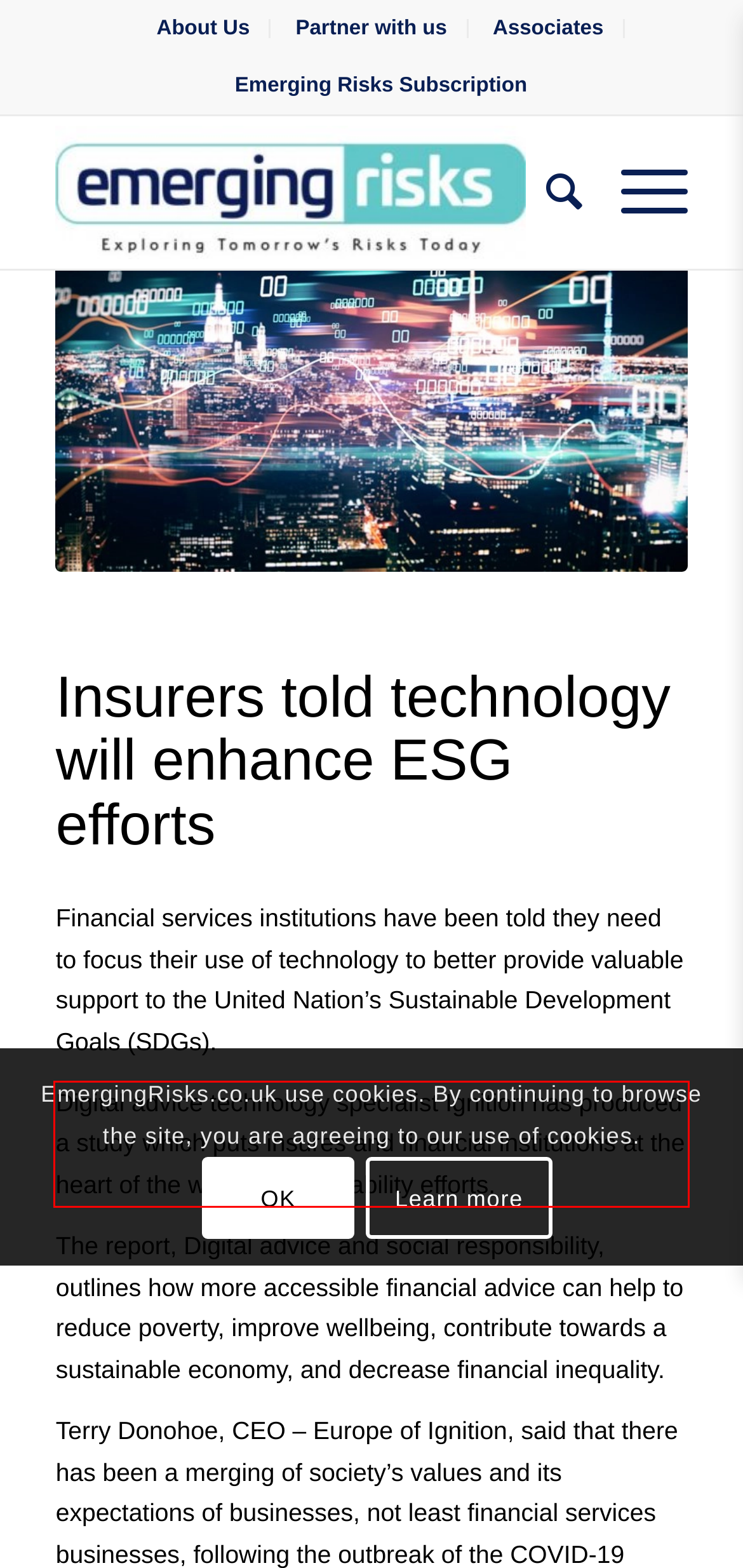Using the provided webpage screenshot, recognize the text content in the area marked by the red bounding box.

Digital advice technology specialist Ignition has produced a study which puts insures and financial institutions at the heart of the world’s sustainability efforts.